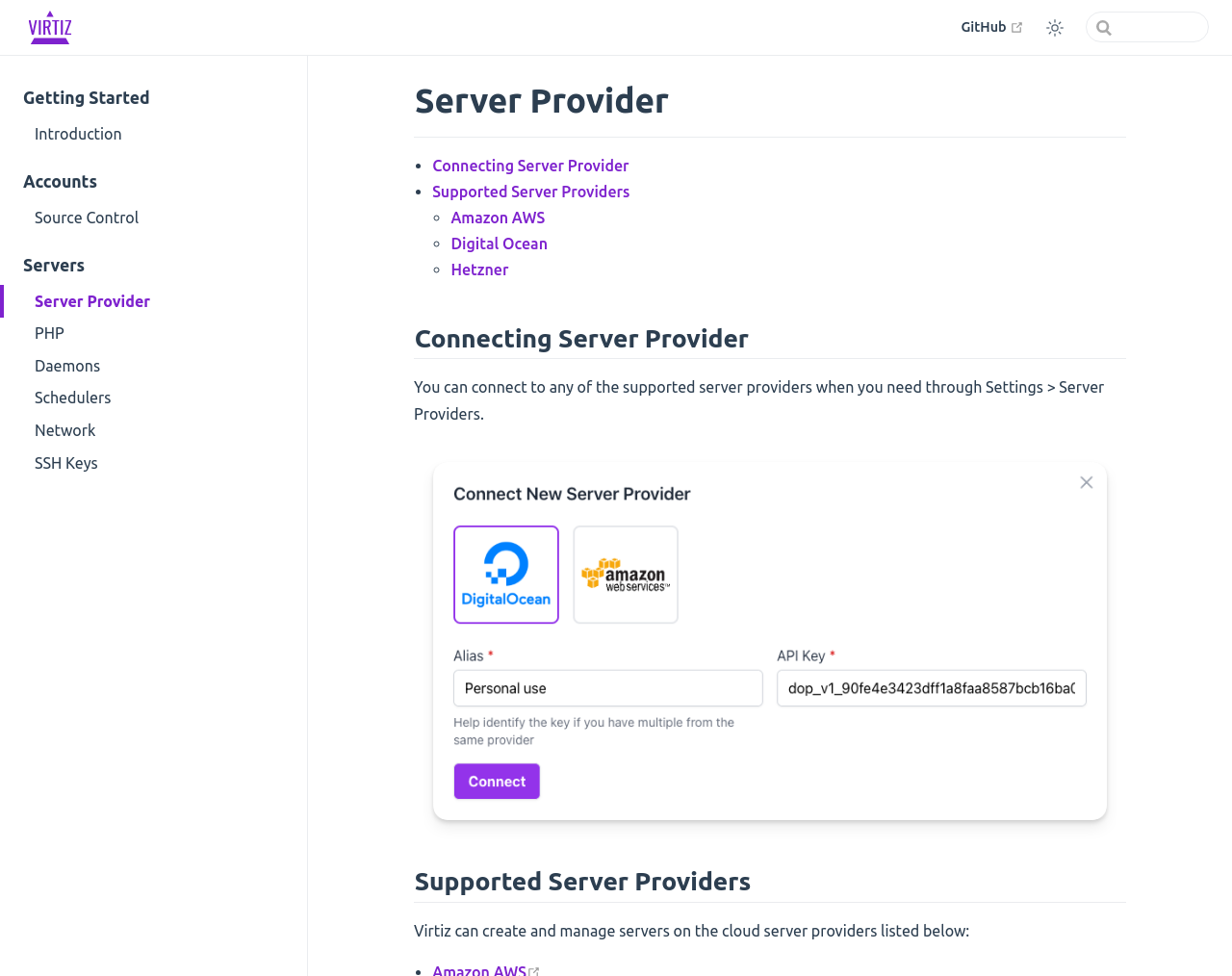How many server providers are listed?
Please use the image to deliver a detailed and complete answer.

The webpage lists three server providers: Amazon AWS, Digital Ocean, and Hetzner. These providers are listed as bullet points under the heading 'Supported Server Providers'.